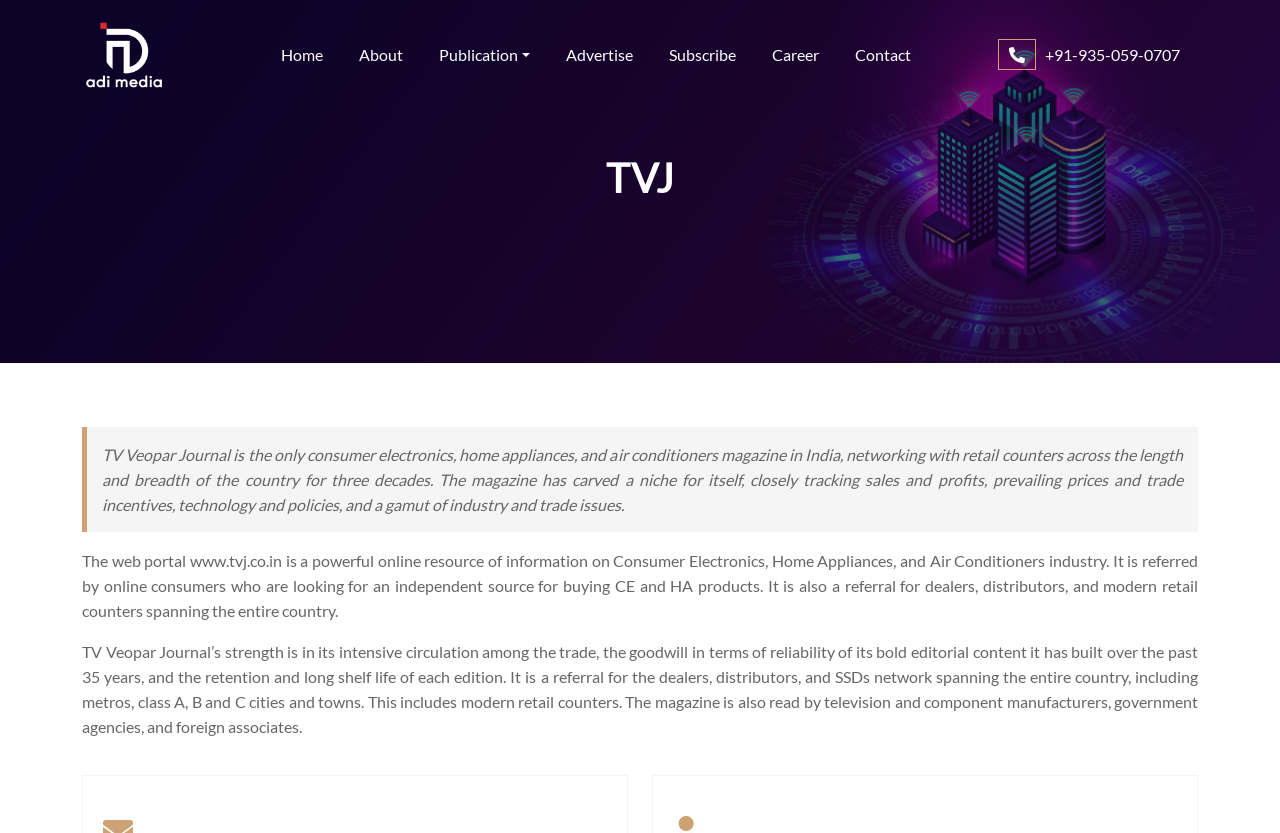Locate the bounding box coordinates of the element that needs to be clicked to carry out the instruction: "Click the Home link". The coordinates should be given as four float numbers ranging from 0 to 1, i.e., [left, top, right, bottom].

[0.214, 0.042, 0.259, 0.09]